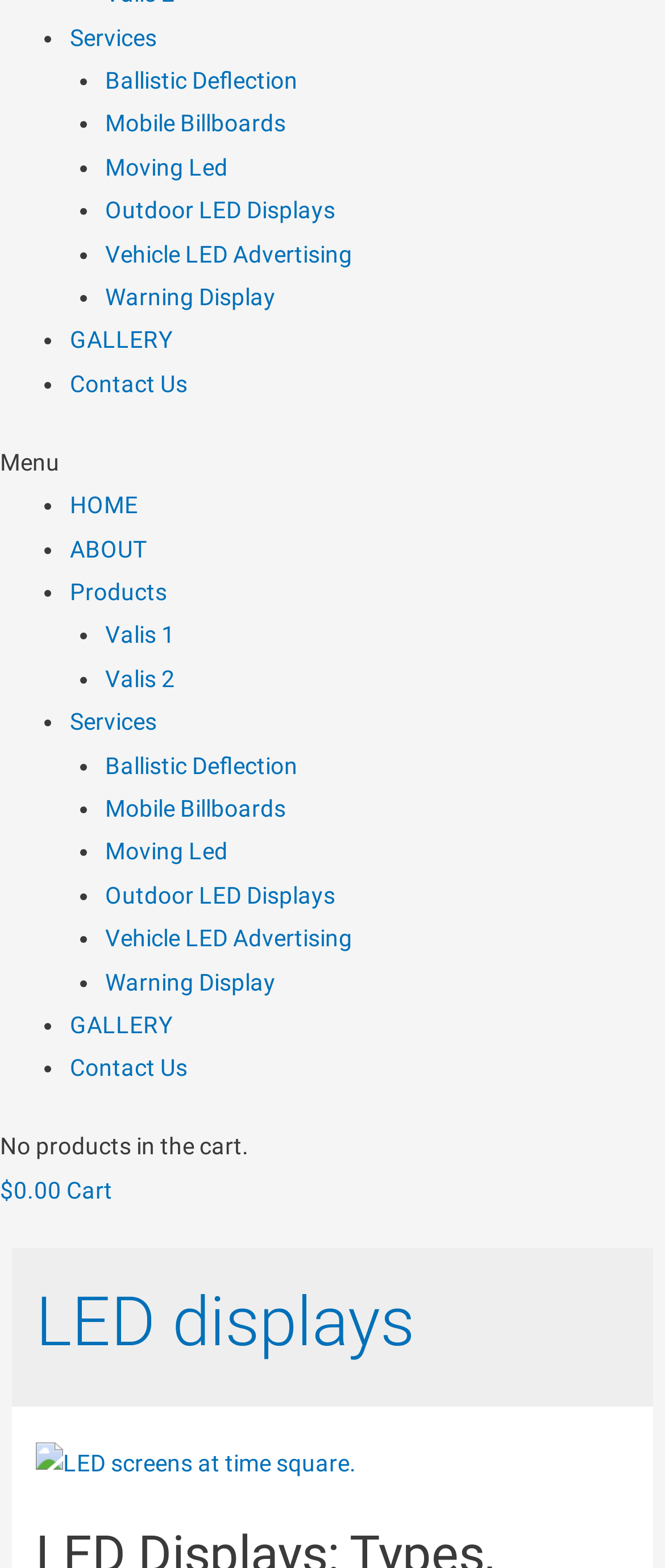For the given element description alt="LED screens at time square.", determine the bounding box coordinates of the UI element. The coordinates should follow the format (top-left x, top-left y, bottom-right x, bottom-right y) and be within the range of 0 to 1.

[0.054, 0.923, 0.536, 0.941]